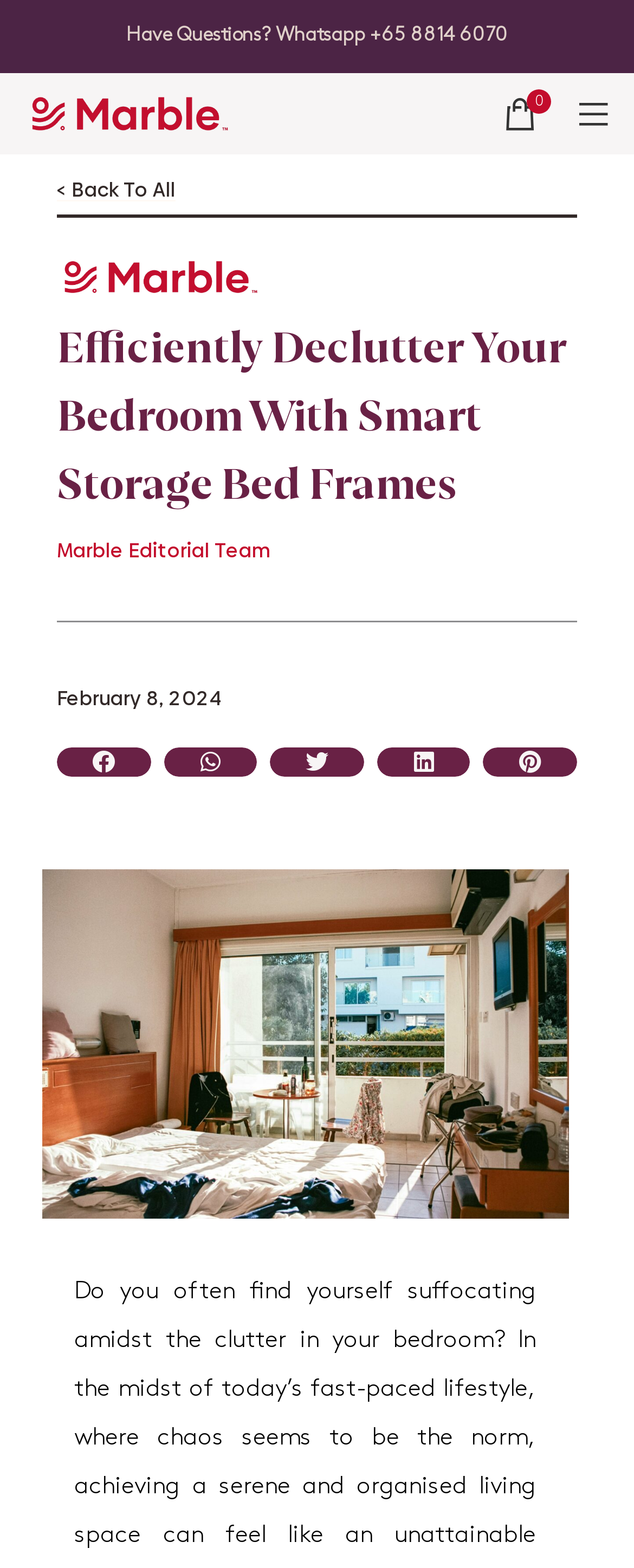Based on the image, provide a detailed response to the question:
How many social media sharing buttons are available?

There are five social media sharing buttons available, namely 'Share on facebook', 'Share on whatsapp', 'Share on twitter', 'Share on linkedin', and 'Share on pinterest', which are all button elements with distinct text content.